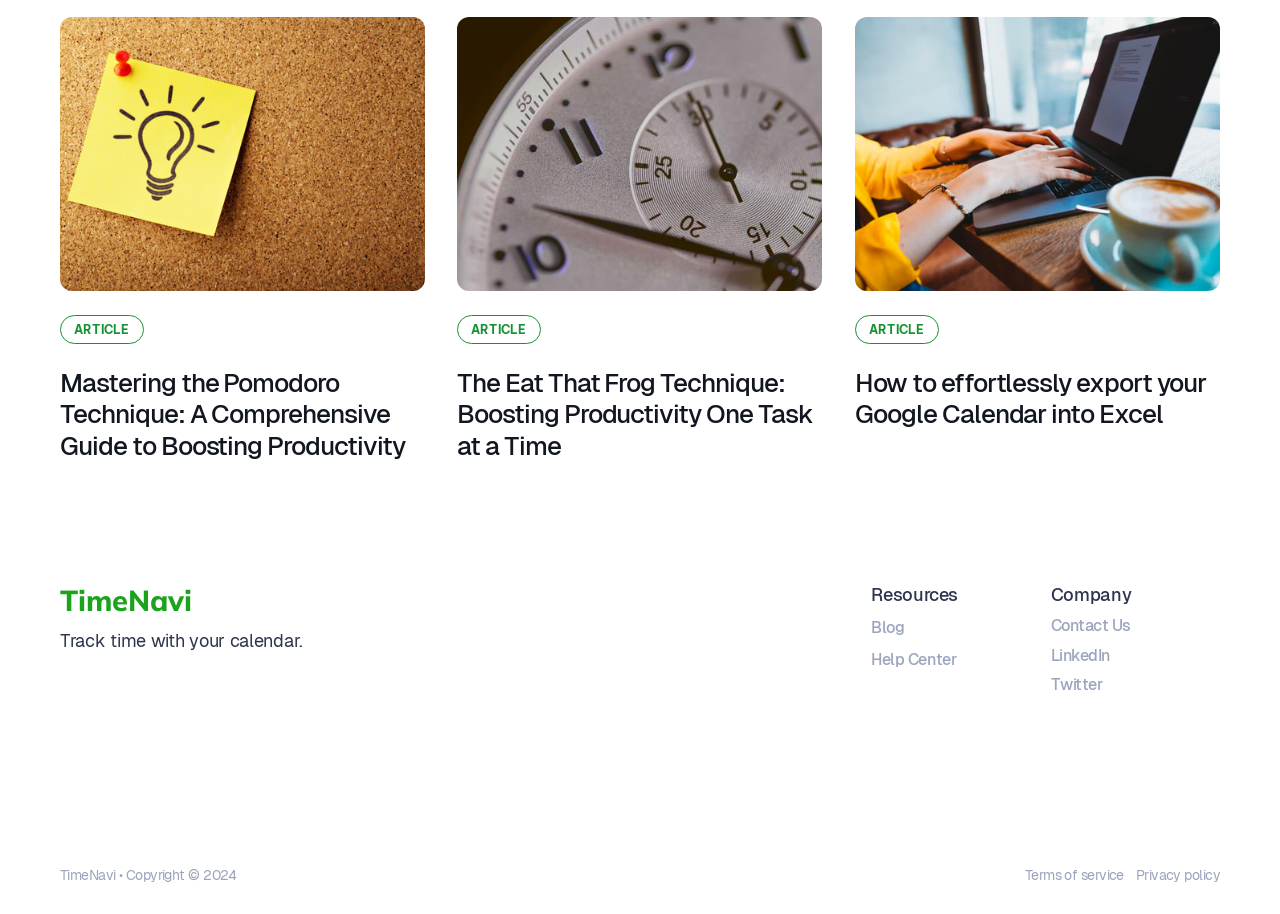Find the bounding box of the web element that fits this description: "Terms of service".

[0.801, 0.948, 0.878, 0.966]